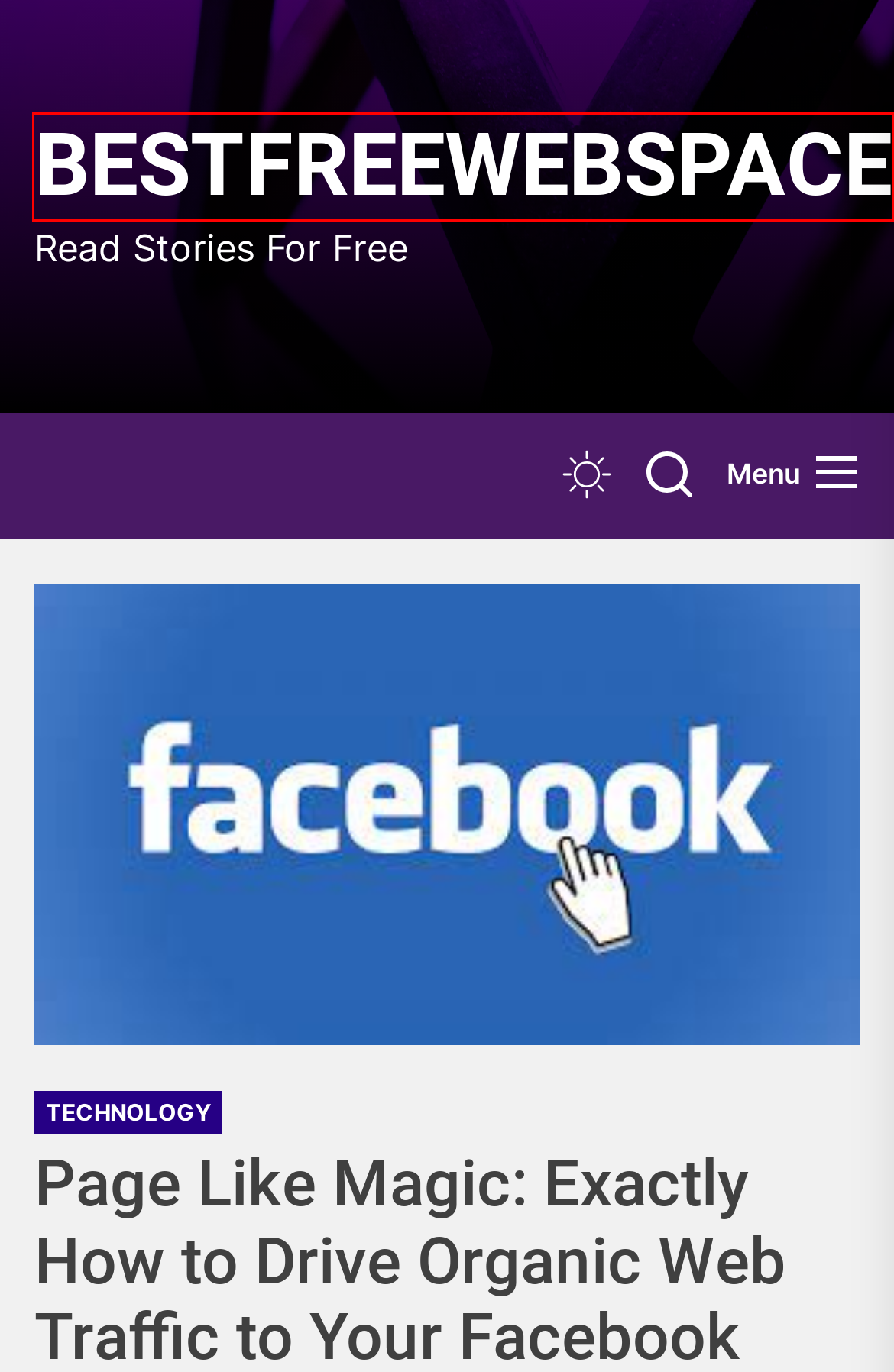Observe the screenshot of a webpage with a red bounding box around an element. Identify the webpage description that best fits the new page after the element inside the bounding box is clicked. The candidates are:
A. Bestfreewebspace - Read Stories For Free
B. Casino Archives - Bestfreewebspace
C. Inside kingkong39's Playbook: Strategies for Success - Bestfreewebspace
D. Drive more Page likes Archives - Bestfreewebspace
E. Finance Archives - Bestfreewebspace
F. Health Archives - Bestfreewebspace
G. Technology Archives - Bestfreewebspace
H. Lifestyle Archives - Bestfreewebspace

A